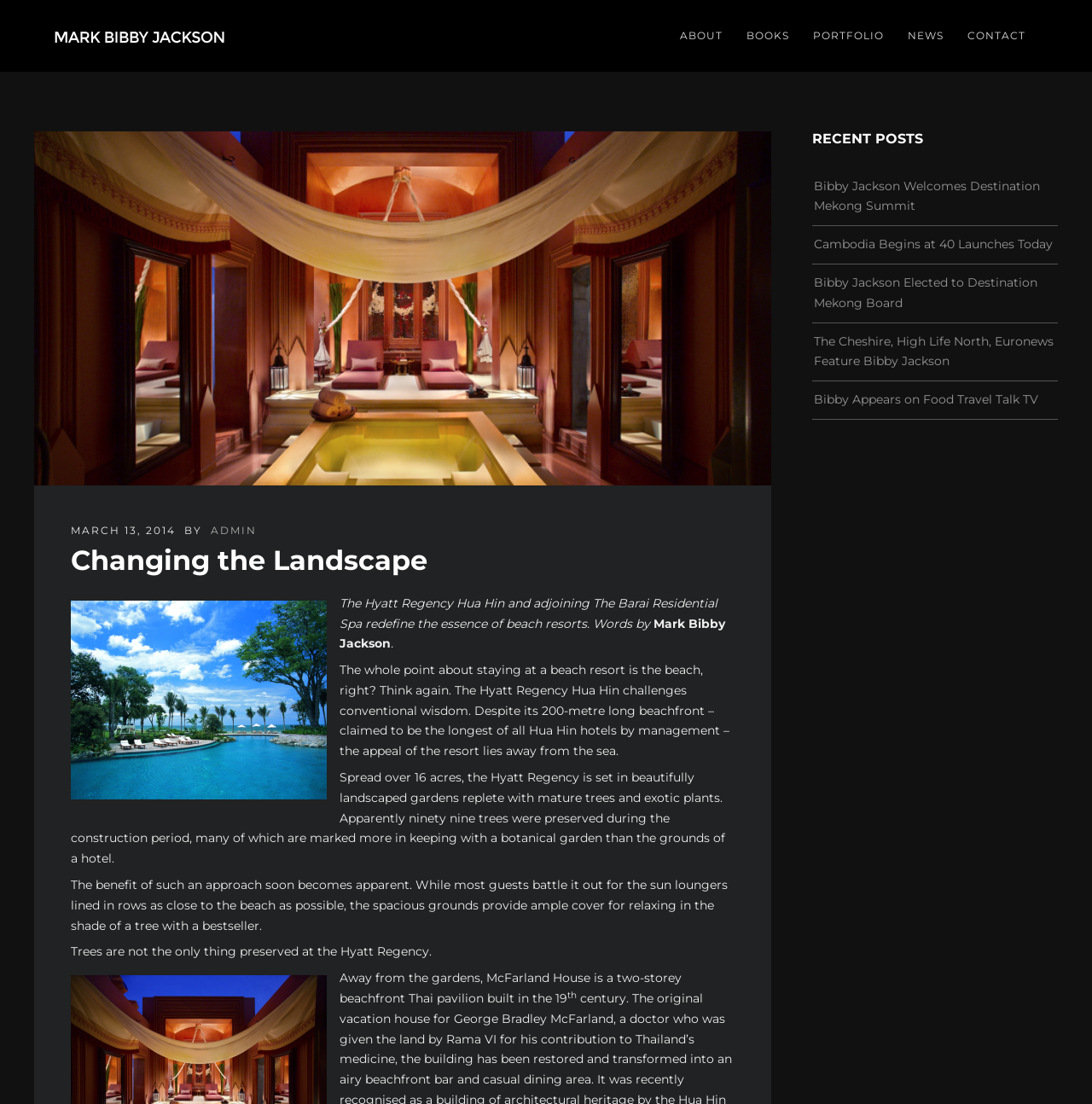Locate the bounding box coordinates of the element that needs to be clicked to carry out the instruction: "Read the article 'Changing the Landscape'". The coordinates should be given as four float numbers ranging from 0 to 1, i.e., [left, top, right, bottom].

[0.065, 0.493, 0.673, 0.532]